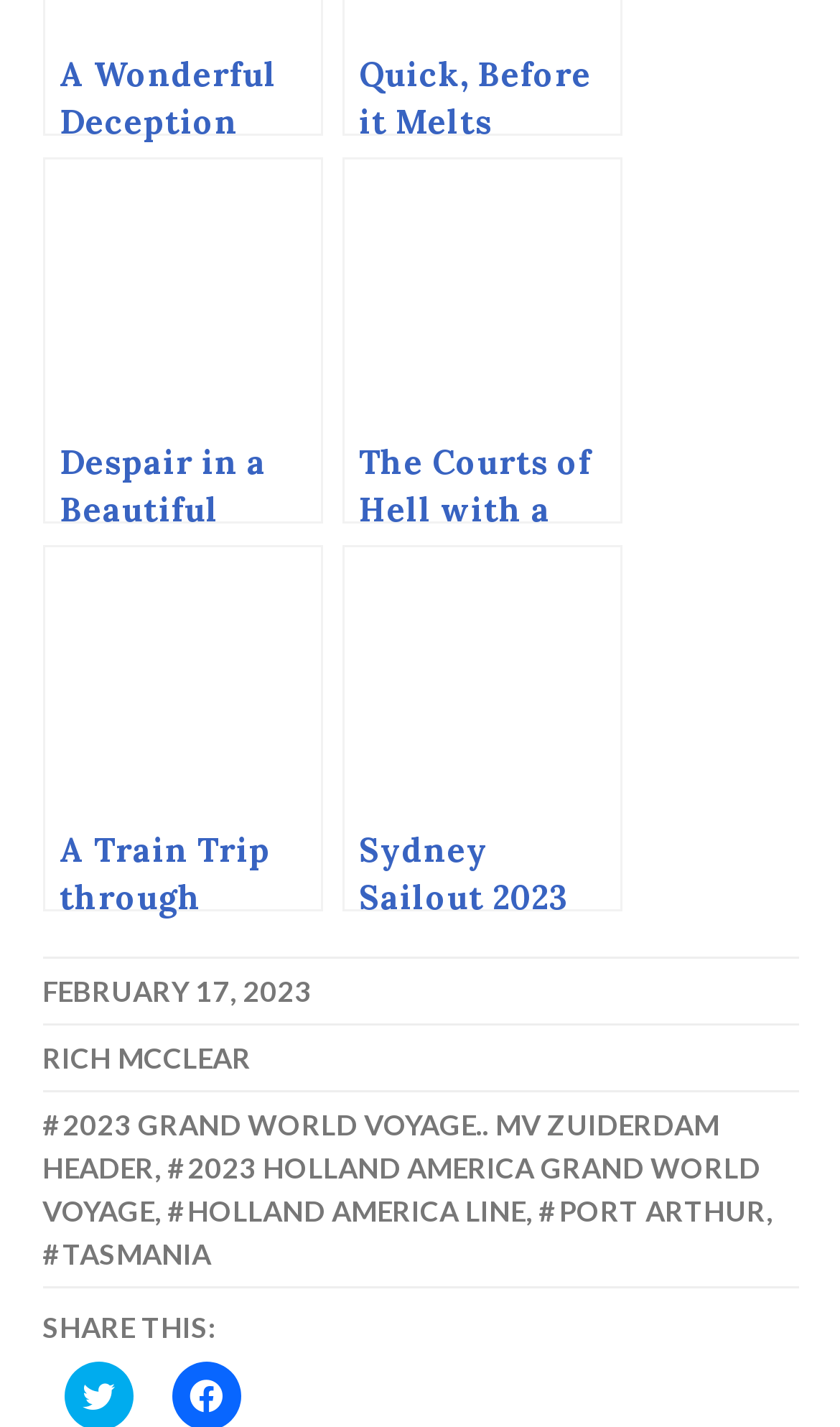Please identify the bounding box coordinates of where to click in order to follow the instruction: "Check the date 'FEBRUARY 17, 2023'".

[0.05, 0.683, 0.371, 0.707]